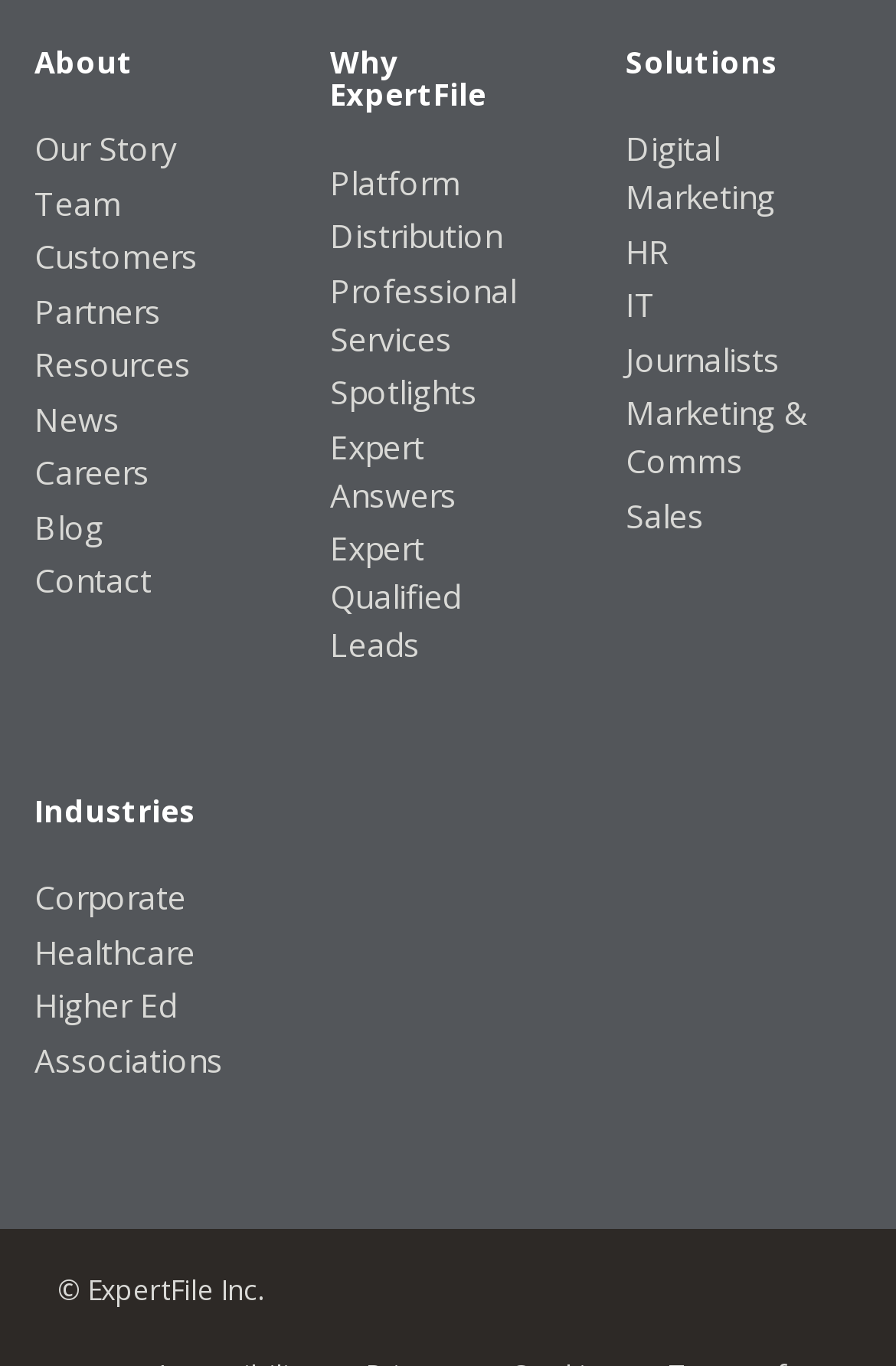Find the bounding box coordinates for the element that must be clicked to complete the instruction: "contact the company". The coordinates should be four float numbers between 0 and 1, indicated as [left, top, right, bottom].

[0.038, 0.409, 0.169, 0.441]